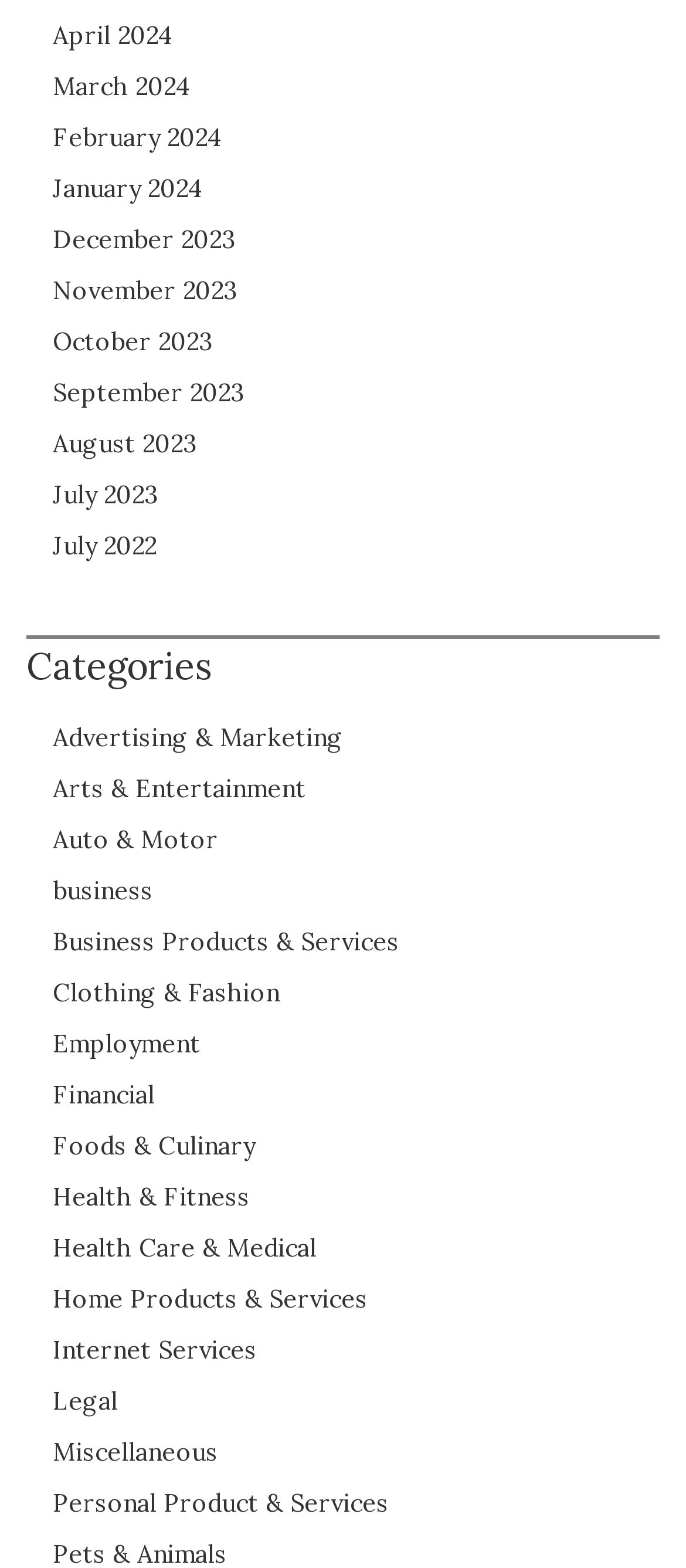What are the months listed in the top section?
Carefully analyze the image and provide a thorough answer to the question.

By examining the top section of the webpage, I noticed a series of links with month names and years. The years range from 2022 to 2024, and the months are listed in reverse chronological order.